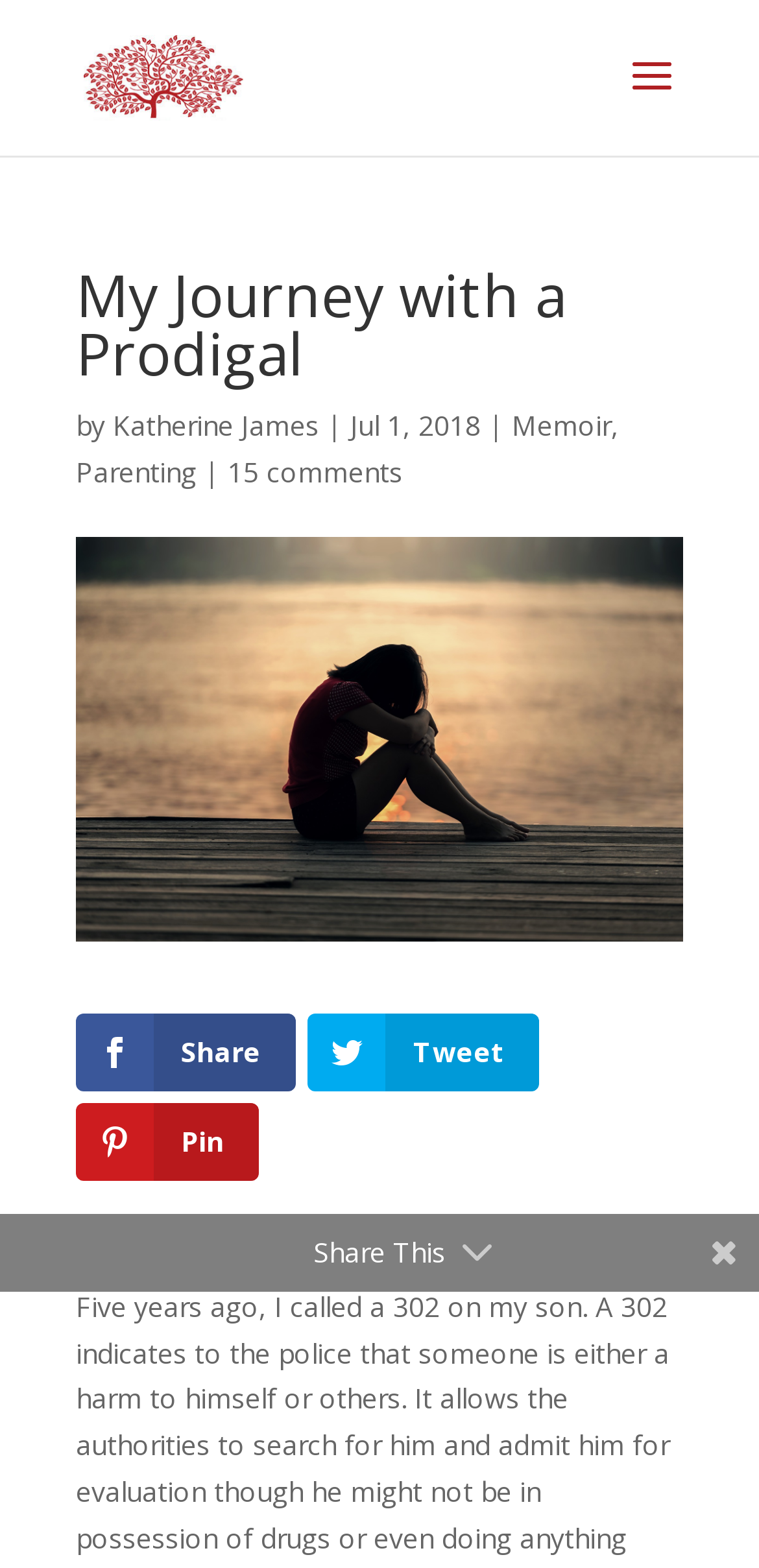Show the bounding box coordinates for the element that needs to be clicked to execute the following instruction: "Read the article by Katherine James". Provide the coordinates in the form of four float numbers between 0 and 1, i.e., [left, top, right, bottom].

[0.149, 0.259, 0.421, 0.283]